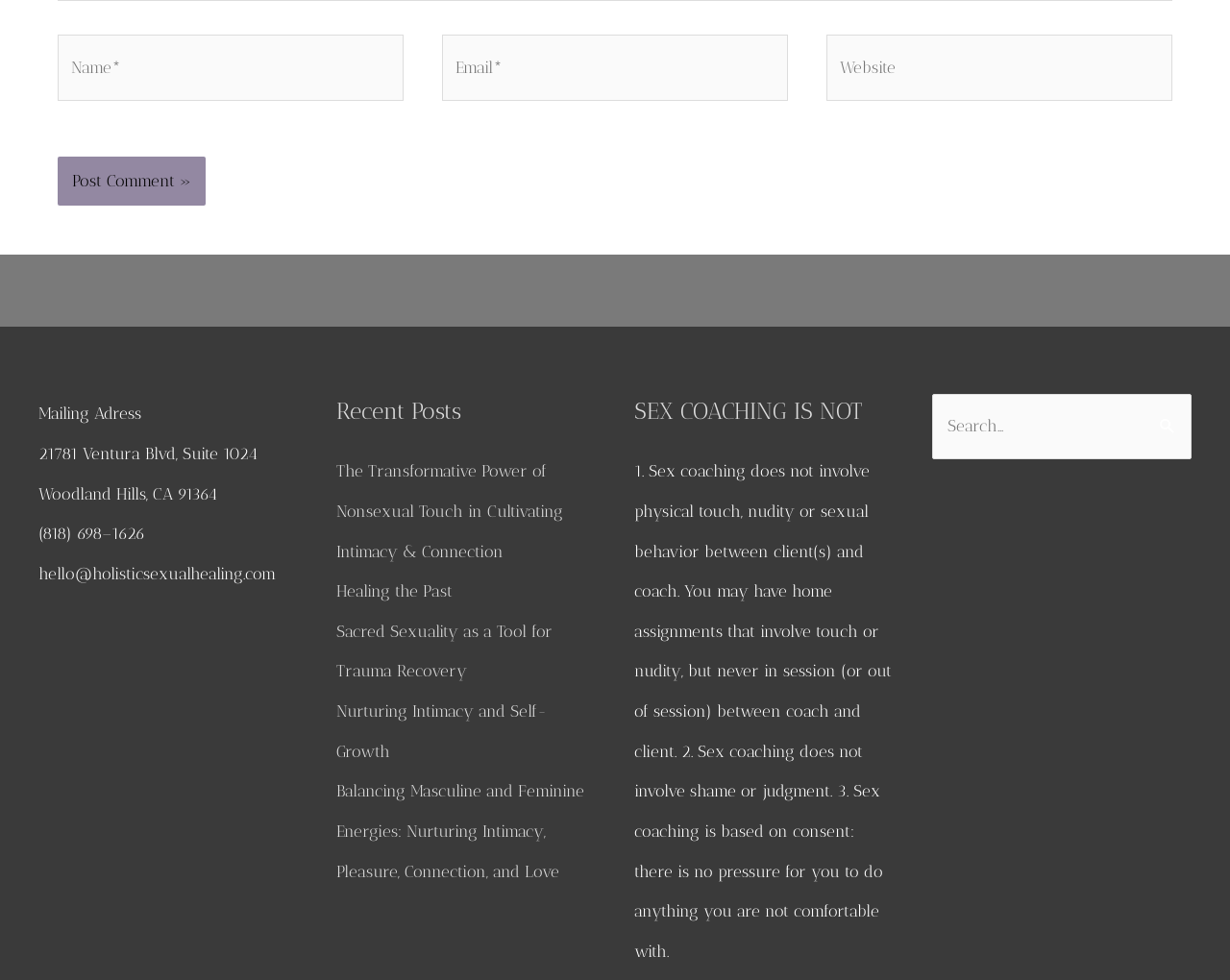Please identify the bounding box coordinates of the element that needs to be clicked to perform the following instruction: "Search for a topic".

[0.758, 0.402, 0.969, 0.469]